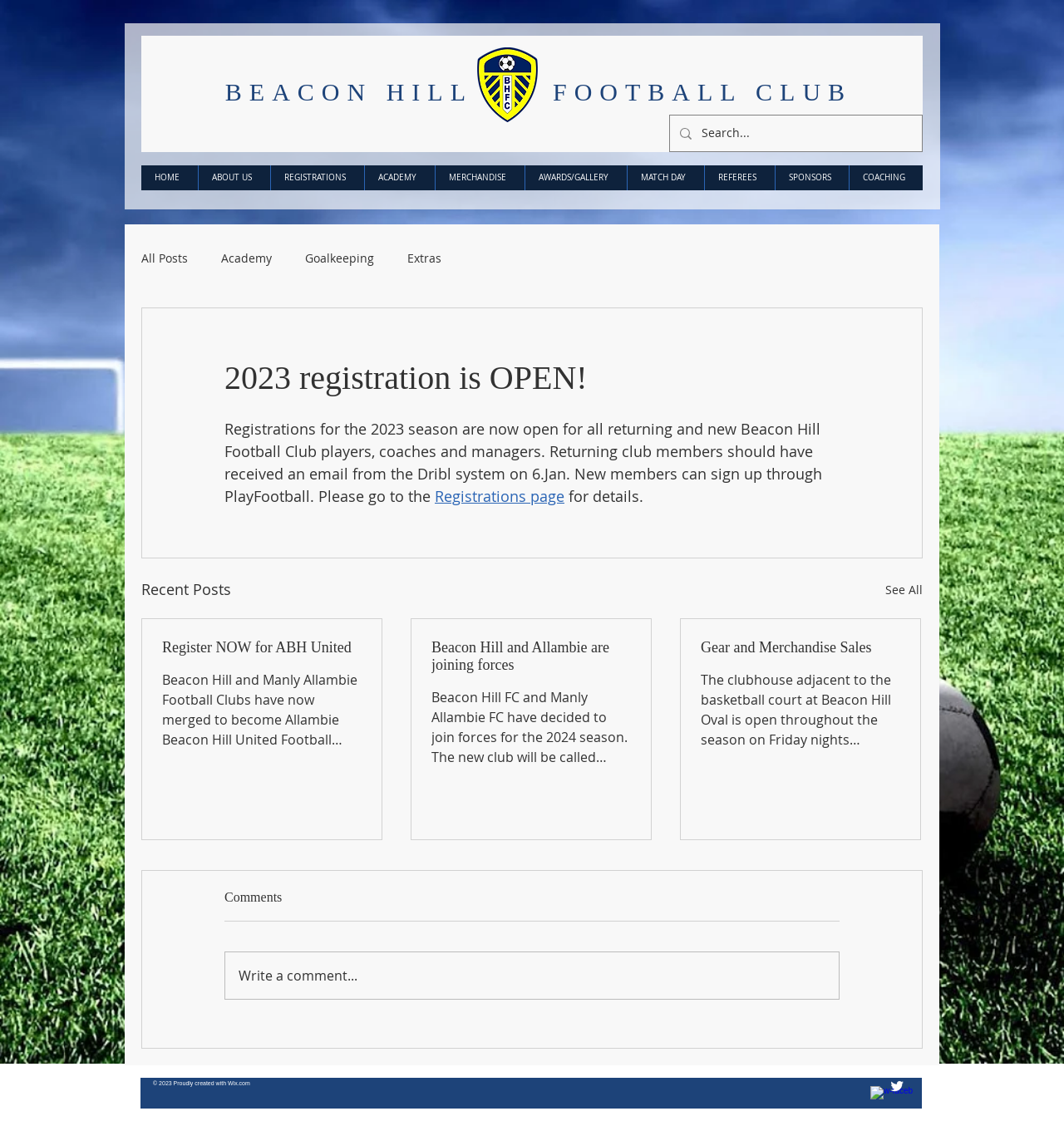How many navigation links are in the main navigation menu?
Provide a detailed and extensive answer to the question.

The main navigation menu can be found in the element with ID 81, which contains 9 link elements with IDs 125 to 141, each corresponding to a different navigation option.